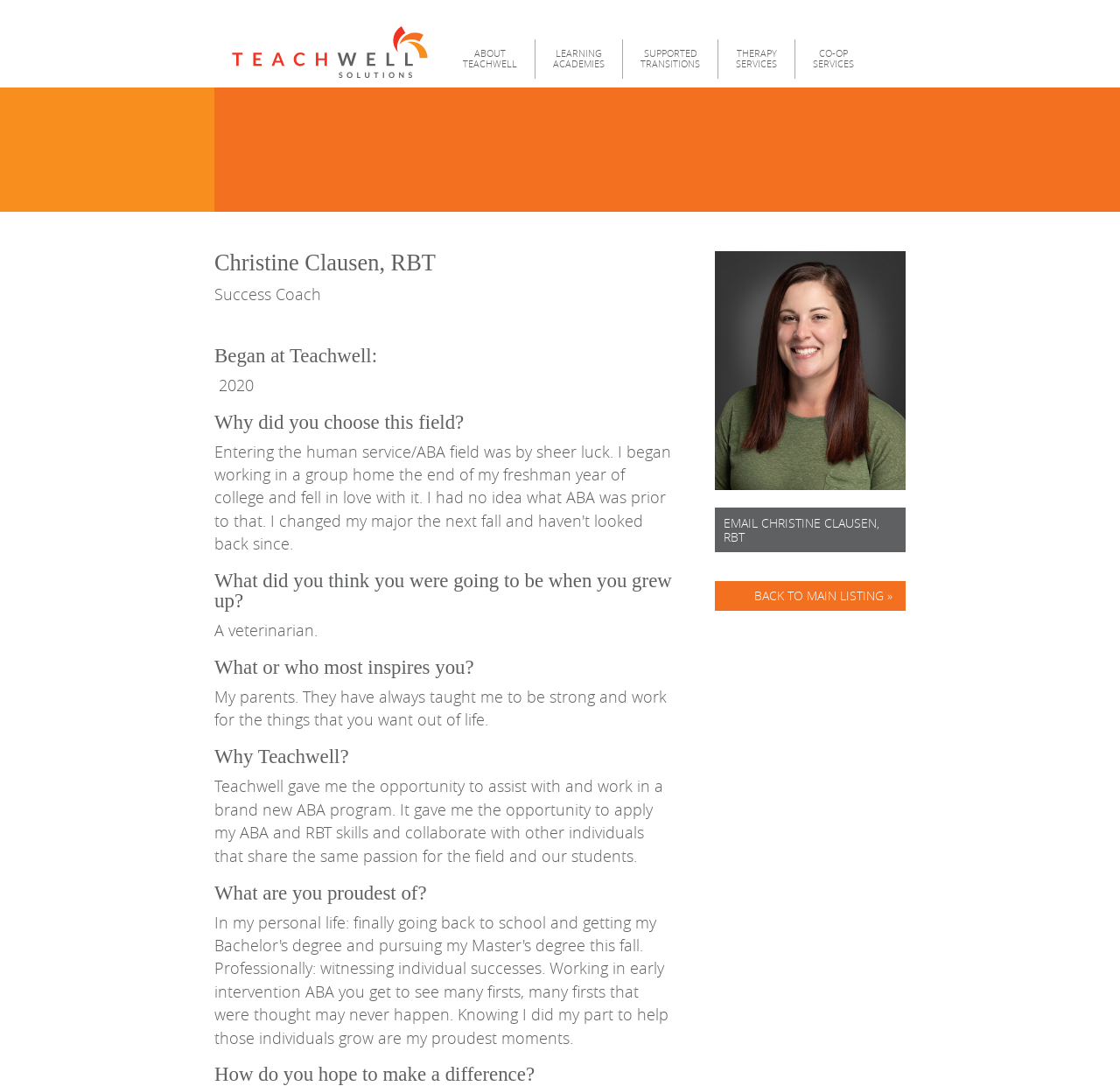What is Christine Clausen's profession?
Analyze the image and provide a thorough answer to the question.

Based on the webpage, Christine Clausen is a Registered Behavior Technician (RBT) as indicated by the heading 'Christine Clausen, RBT' and the static text 'Success Coach'.